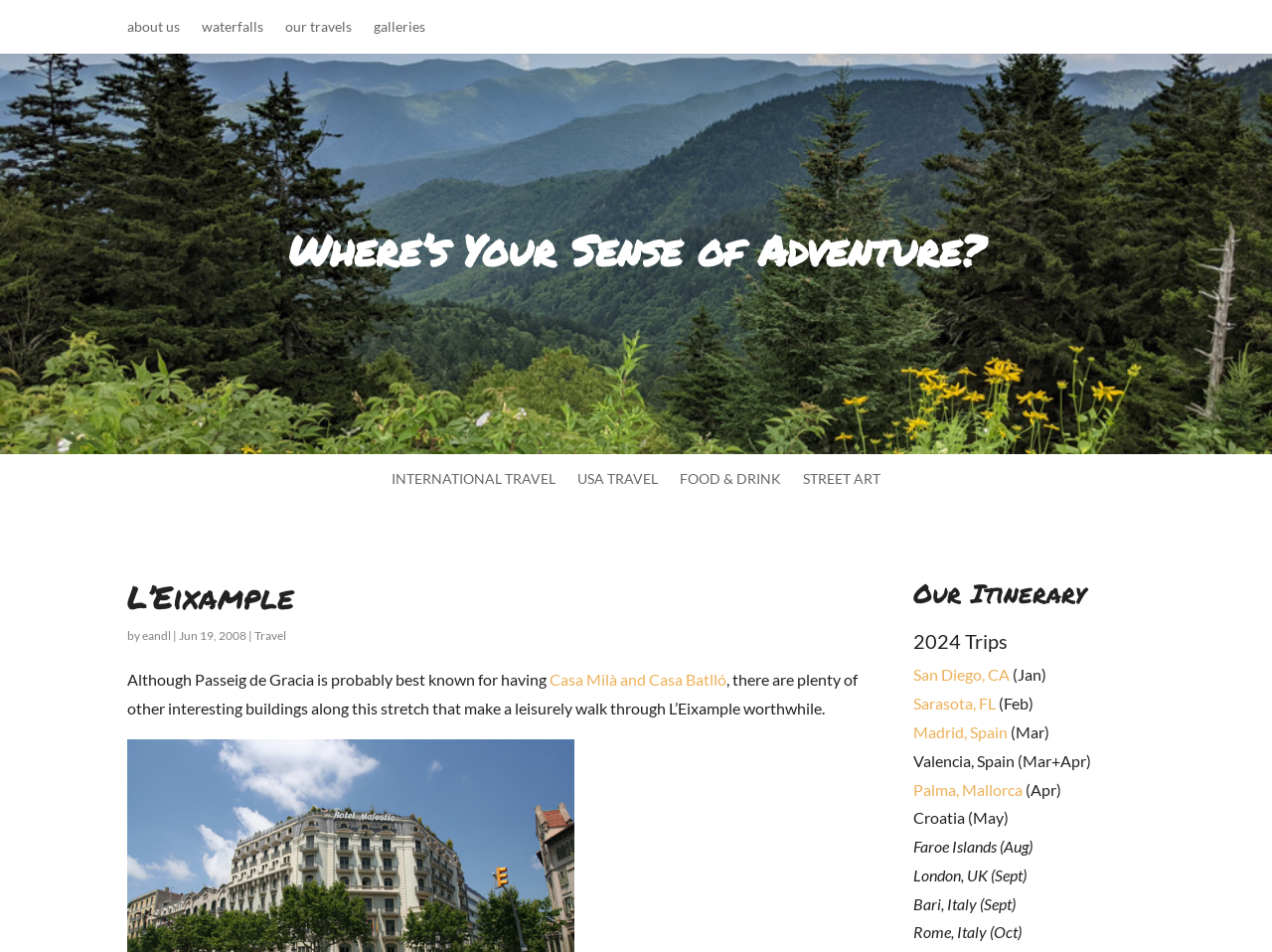Answer the question using only one word or a concise phrase: How many upcoming trips are listed?

9